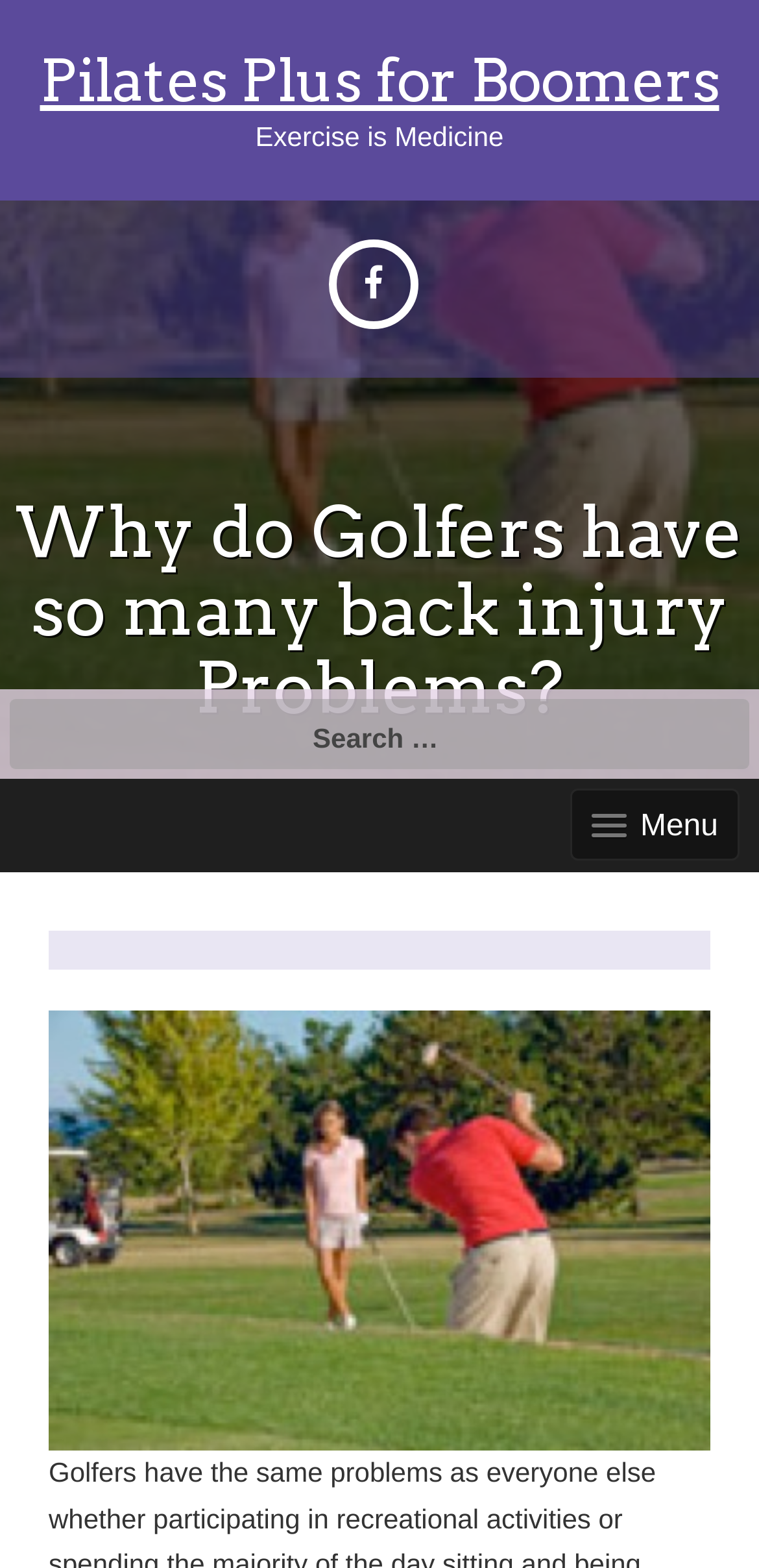Answer the question in a single word or phrase:
What is the name of the menu?

Menu